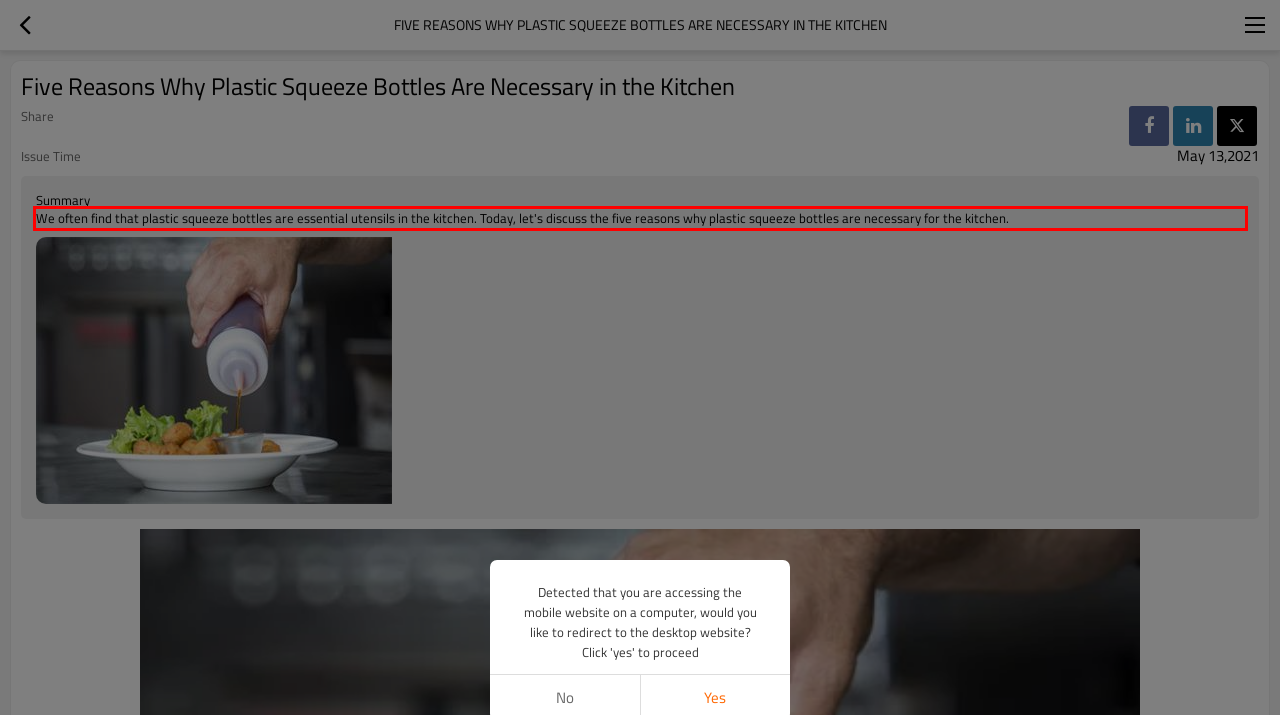Look at the screenshot of the webpage, locate the red rectangle bounding box, and generate the text content that it contains.

We often find that plastic squeeze bottles are essential utensils in the kitchen. Today, let's discuss the five reasons why plastic squeeze bottles are necessary for the kitchen.